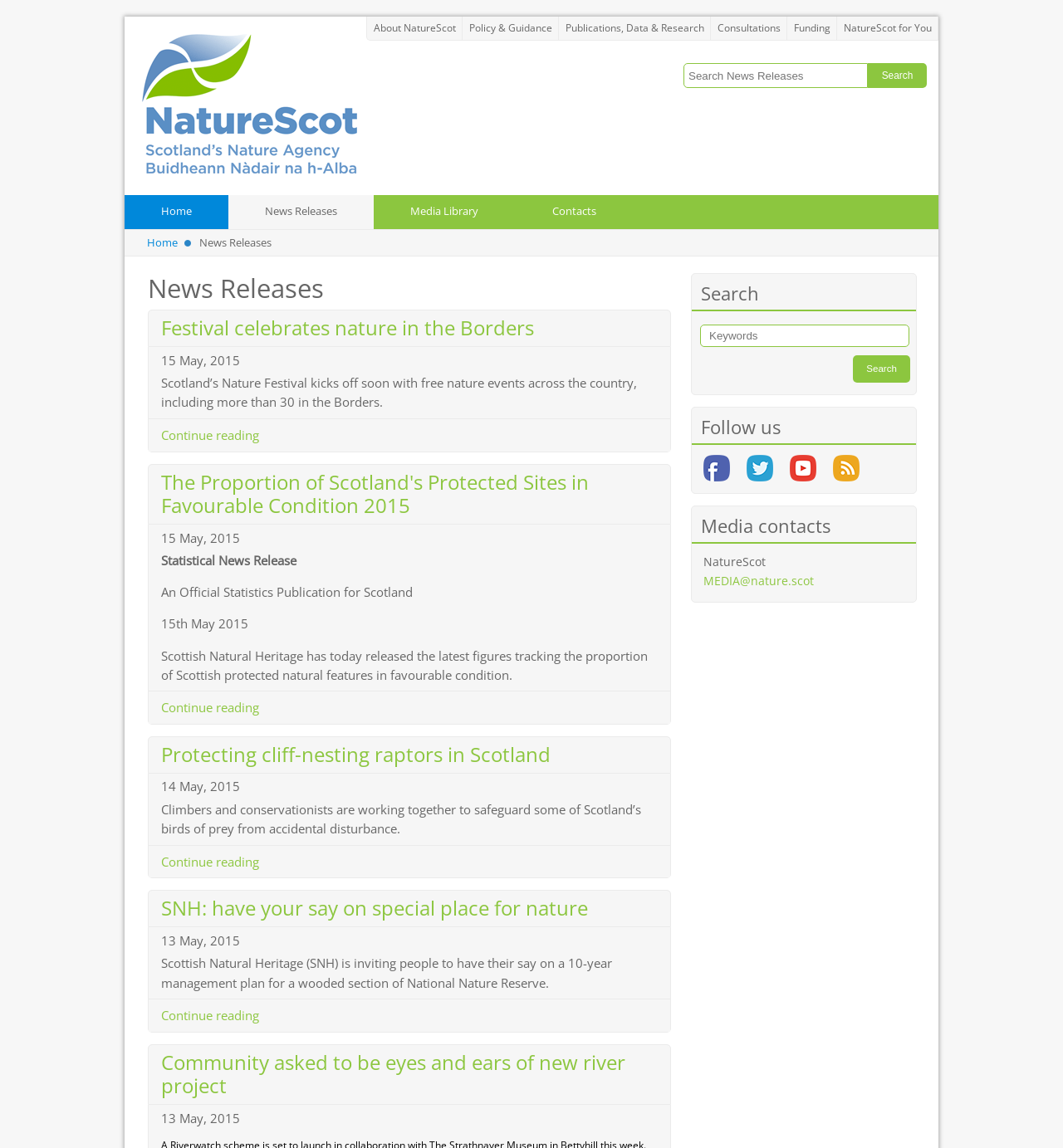Please determine the bounding box coordinates of the area that needs to be clicked to complete this task: 'Contact media team'. The coordinates must be four float numbers between 0 and 1, formatted as [left, top, right, bottom].

[0.66, 0.447, 0.781, 0.469]